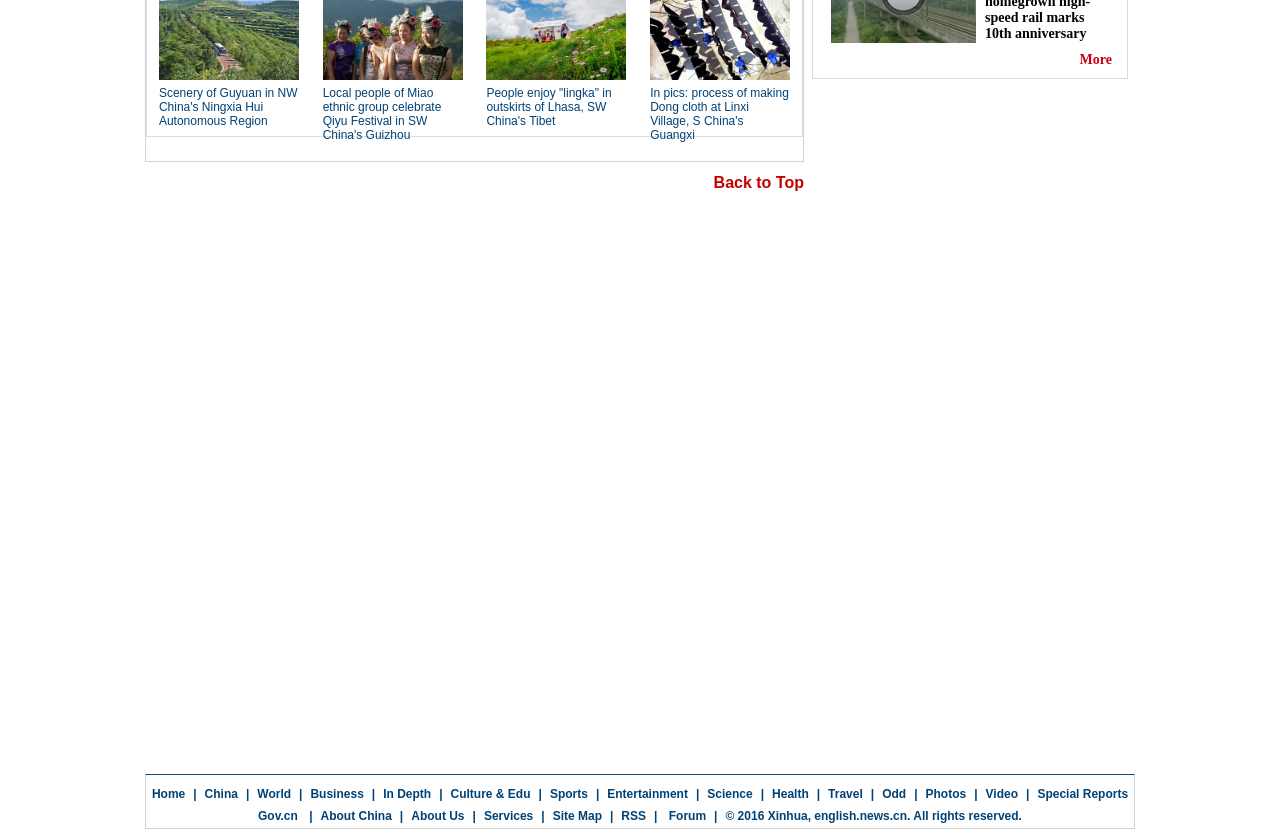Calculate the bounding box coordinates for the UI element based on the following description: "Back to Top". Ensure the coordinates are four float numbers between 0 and 1, i.e., [left, top, right, bottom].

[0.557, 0.208, 0.628, 0.228]